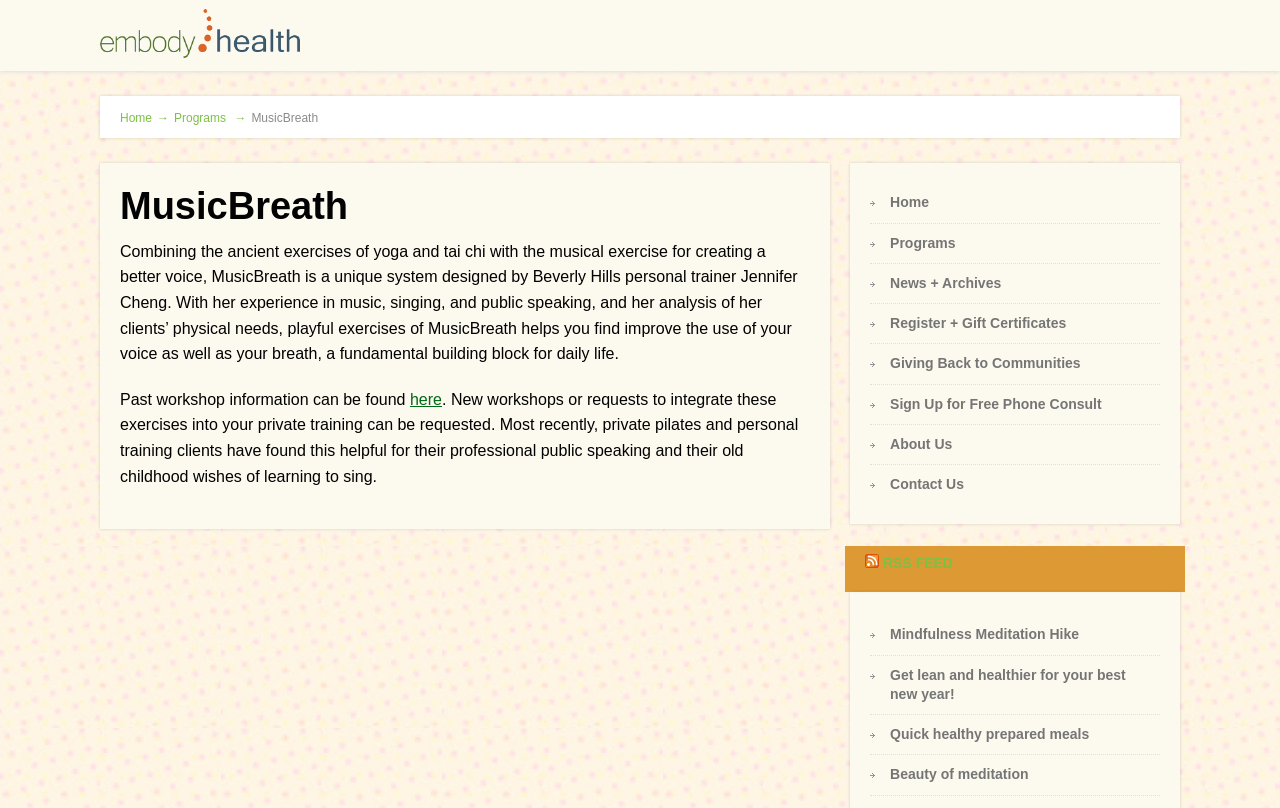What is the name of the system?
Using the image as a reference, answer the question in detail.

Based on the webpage content, I found that the system is described as 'MusicBreath' which is a unique system designed by Beverly Hills personal trainer Jennifer Cheng, combining the ancient exercises of yoga and tai chi with the musical exercise for creating a better voice.